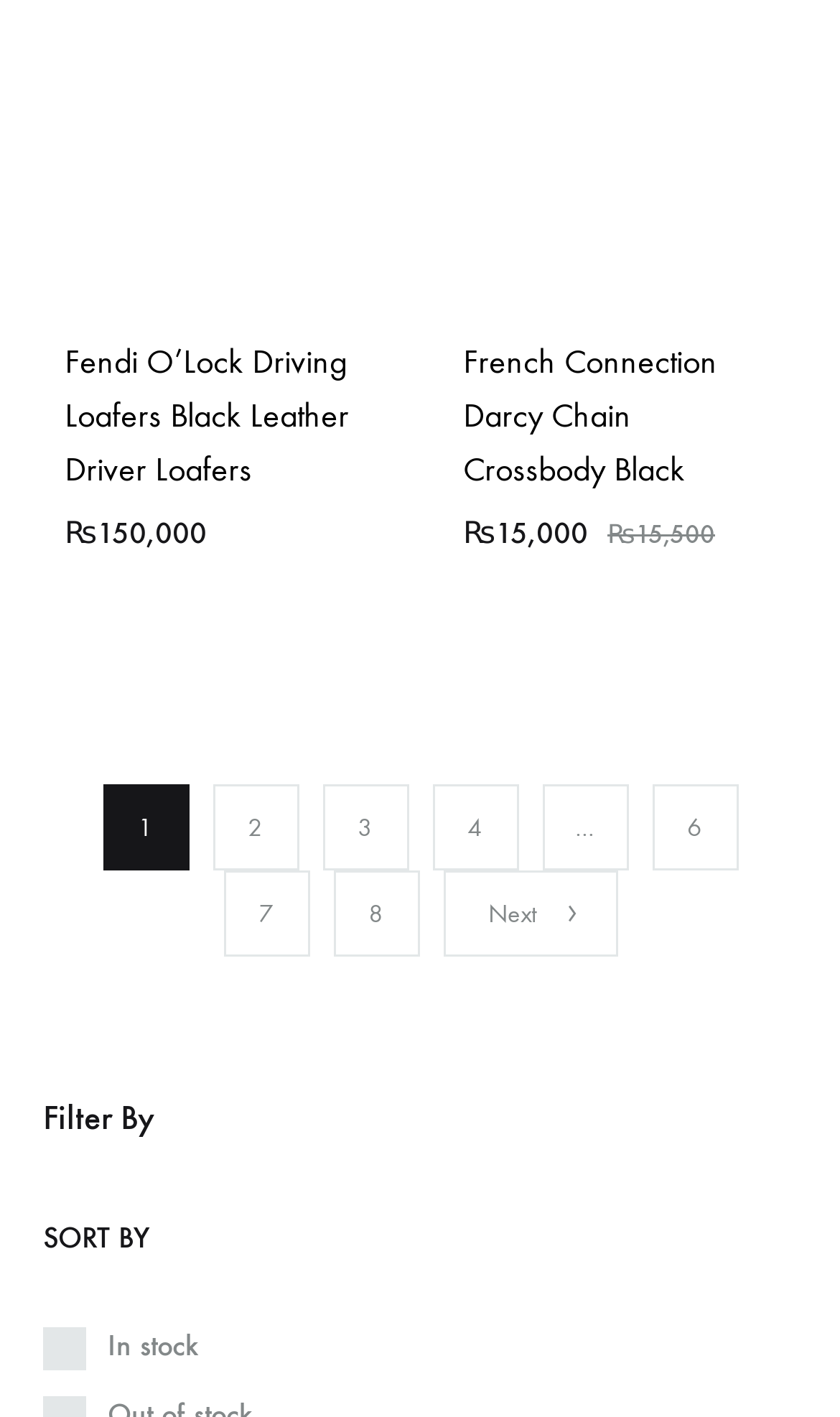What is the original price of French Connection Darcy Chain Crossbody Black? Based on the screenshot, please respond with a single word or phrase.

₨15,500